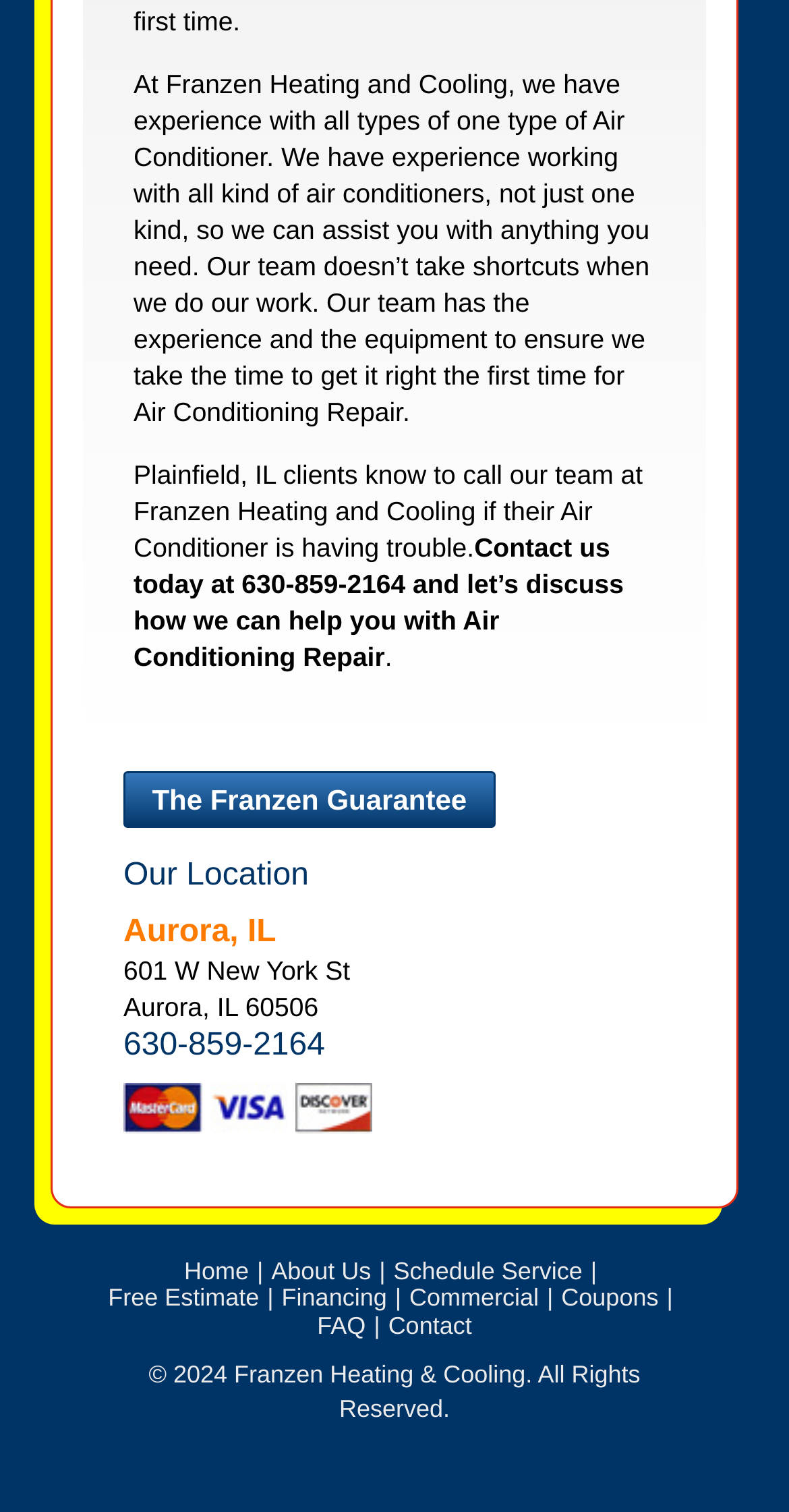Respond to the question below with a concise word or phrase:
What is the company's phone number?

630-859-2164